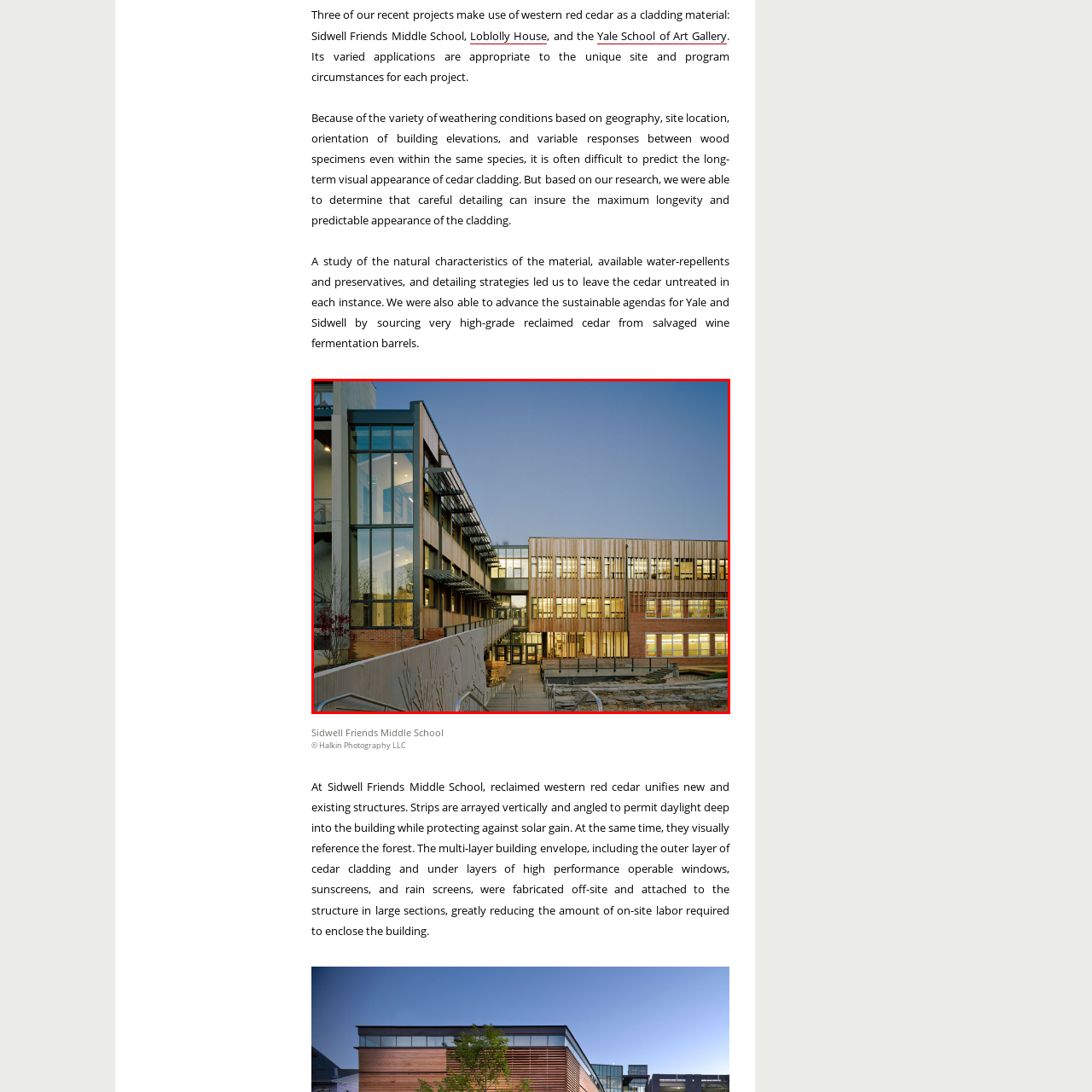Concentrate on the image bordered by the red line and give a one-word or short phrase answer to the following question:
What is the purpose of the cedar cladding?

To reference natural landscape